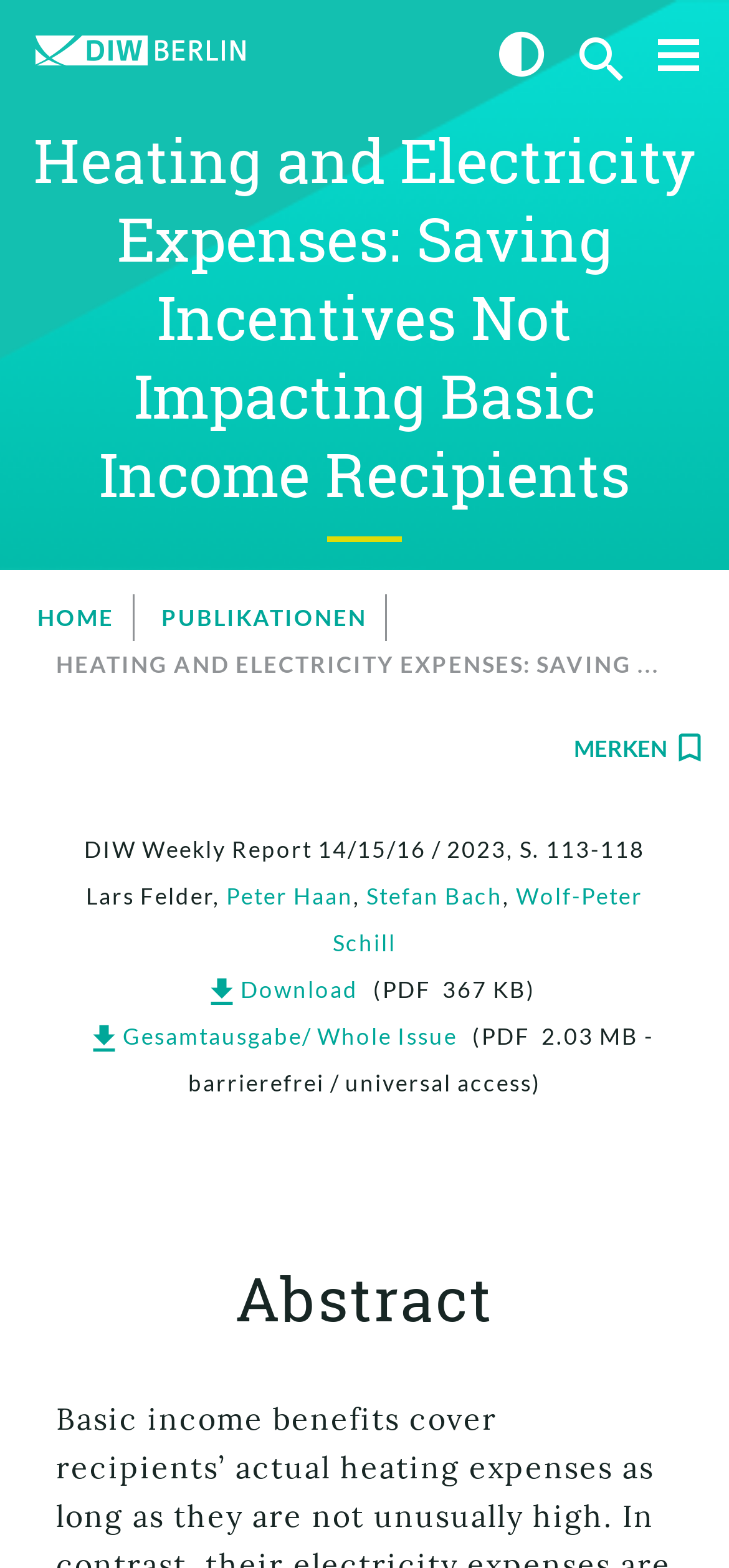Find and indicate the bounding box coordinates of the region you should select to follow the given instruction: "toggle navigation".

[0.856, 0.0, 1.0, 0.07]